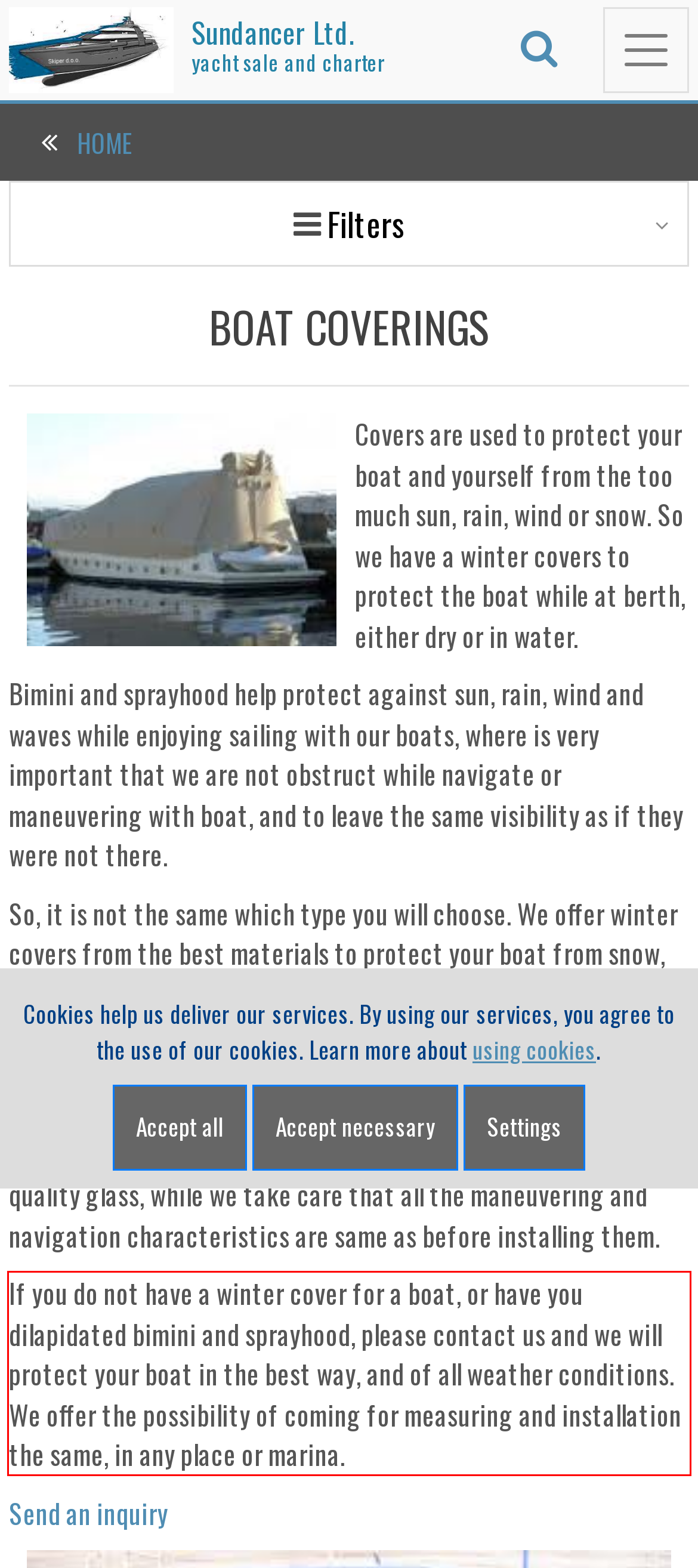Please perform OCR on the text within the red rectangle in the webpage screenshot and return the text content.

If you do not have a winter cover for a boat, or have you dilapidated bimini and sprayhood, please contact us and we will protect your boat in the best way, and of all weather conditions. We offer the possibility of coming for measuring and installation the same, in any place or marina.